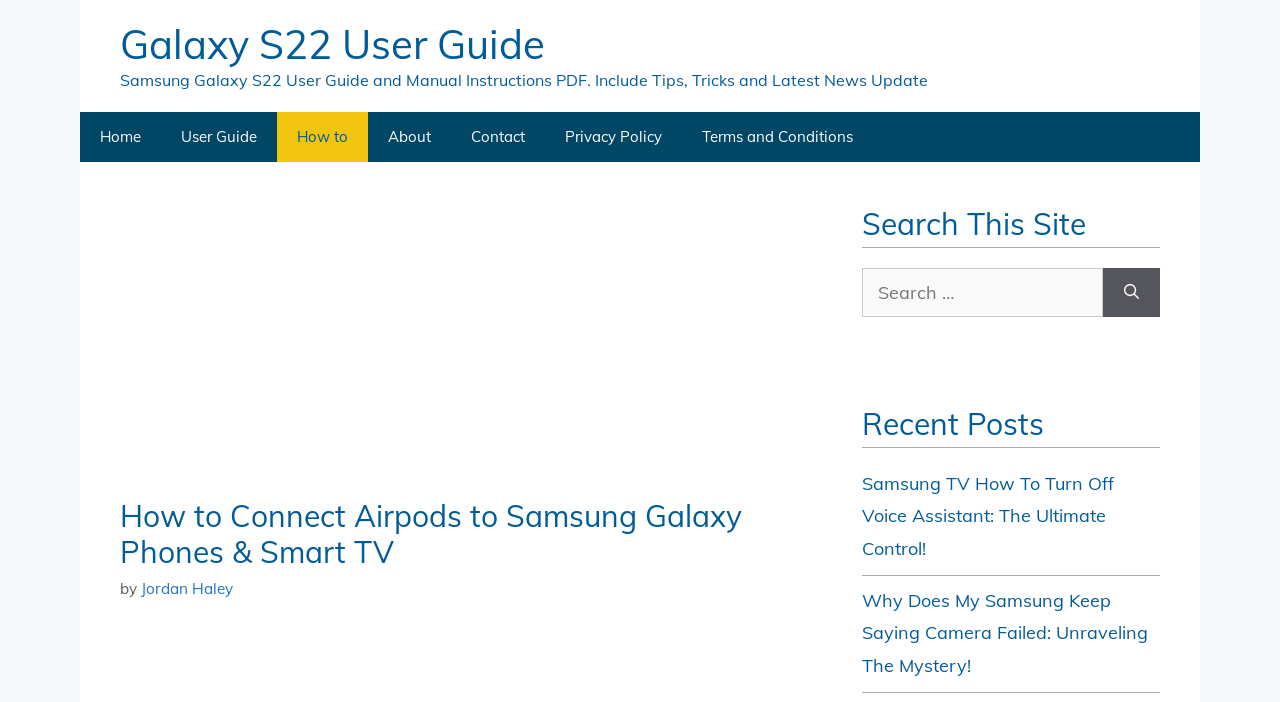Give an extensive and precise description of the webpage.

This webpage is a user guide focused on connecting Apple AirPods to Samsung Galaxy phones and Smart TVs. At the top, there is a banner with a link to the "Galaxy S22 User Guide" and a brief description of the guide. Below the banner, there is a primary navigation menu with links to "Home", "User Guide", "How to", "About", "Contact", "Privacy Policy", and "Terms and Conditions".

On the left side of the page, there is a large advertisement iframe. Above the advertisement, there is a heading that reads "How to Connect Airpods to Samsung Galaxy Phones & Smart TV" followed by the author's name, "Jordan Haley". 

On the right side of the page, there are two complementary sections. The top section has a search function with a heading "Search This Site", a search box, and a search button. The bottom section has a heading "Recent Posts" and lists two recent articles with links, "Samsung TV How To Turn Off Voice Assistant: The Ultimate Control!" and "Why Does My Samsung Keep Saying Camera Failed: Unraveling The Mystery!".